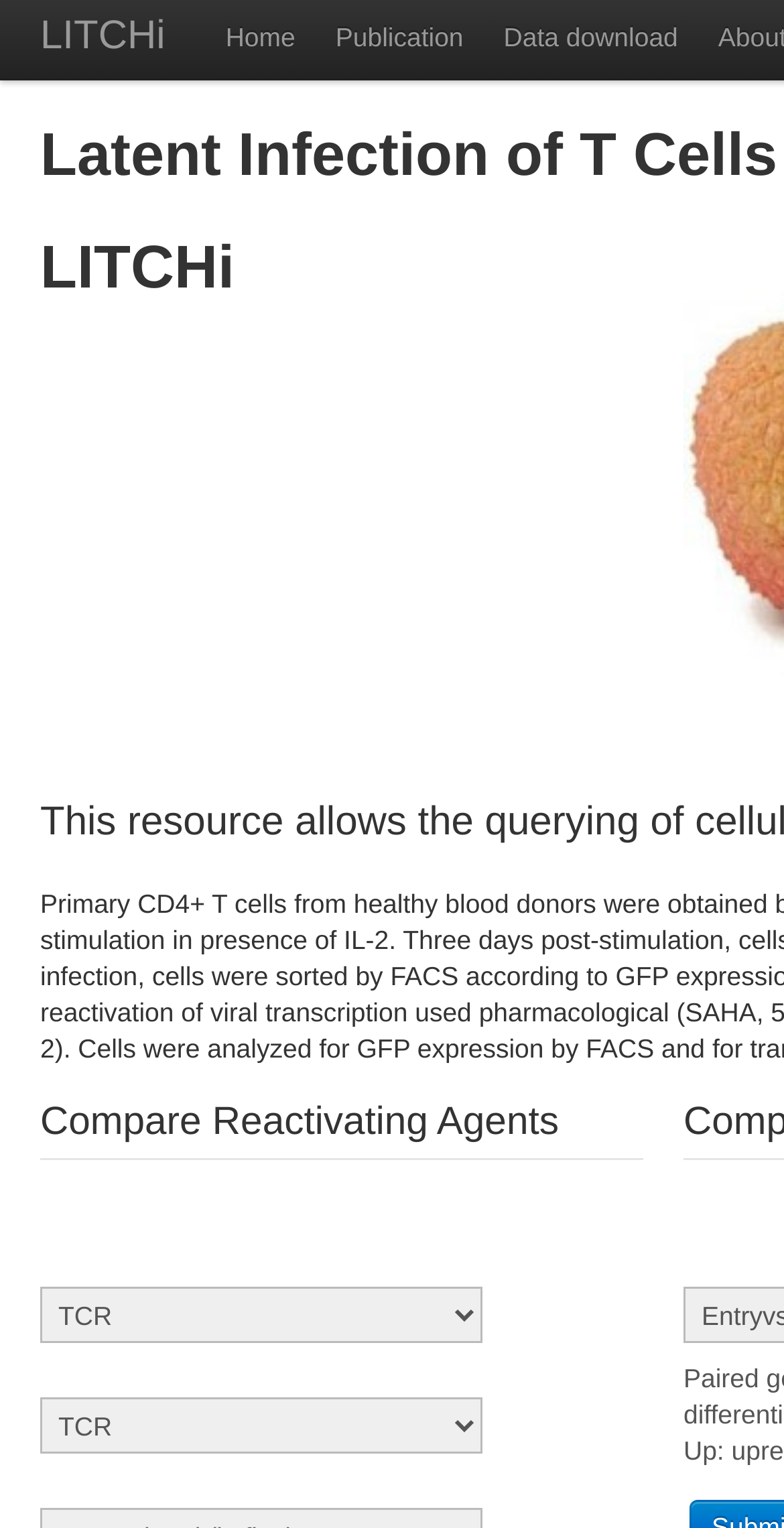Identify and provide the text content of the webpage's primary headline.

Latent Infection of T Cells by HIV